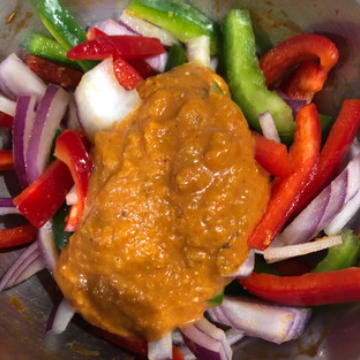Using a single word or phrase, answer the following question: 
Are the vegetables chopped?

Yes